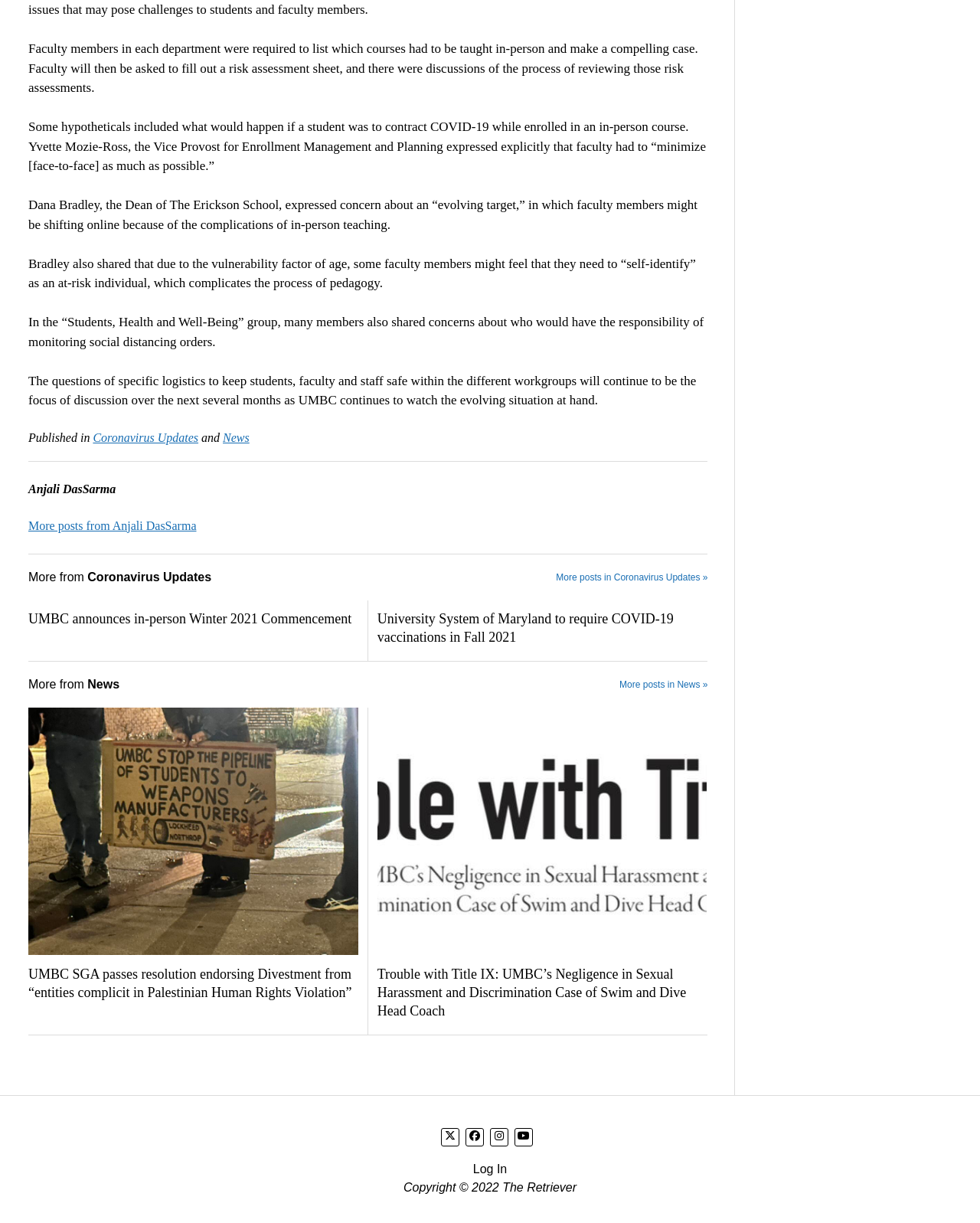Highlight the bounding box coordinates of the region I should click on to meet the following instruction: "Share on Twitter".

[0.45, 0.922, 0.469, 0.937]